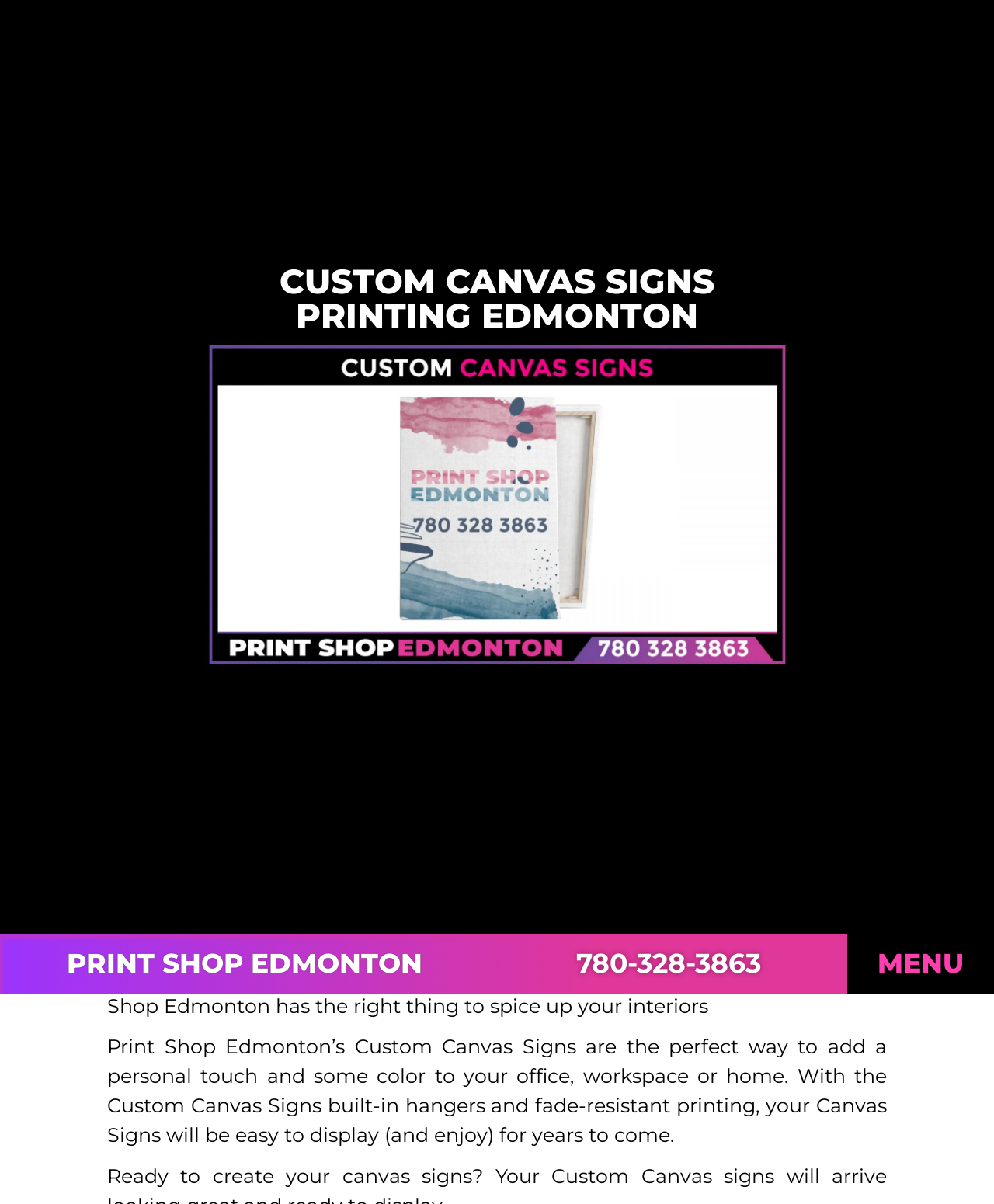Use the details in the image to answer the question thoroughly: 
What is the feature of Custom Canvas Signs printing?

I found the feature of Custom Canvas Signs printing by reading the StaticText element that describes the product. The text states that Custom Canvas Signs have 'fade-resistant printing', which suggests that the printing on the signs is resistant to fading over time.